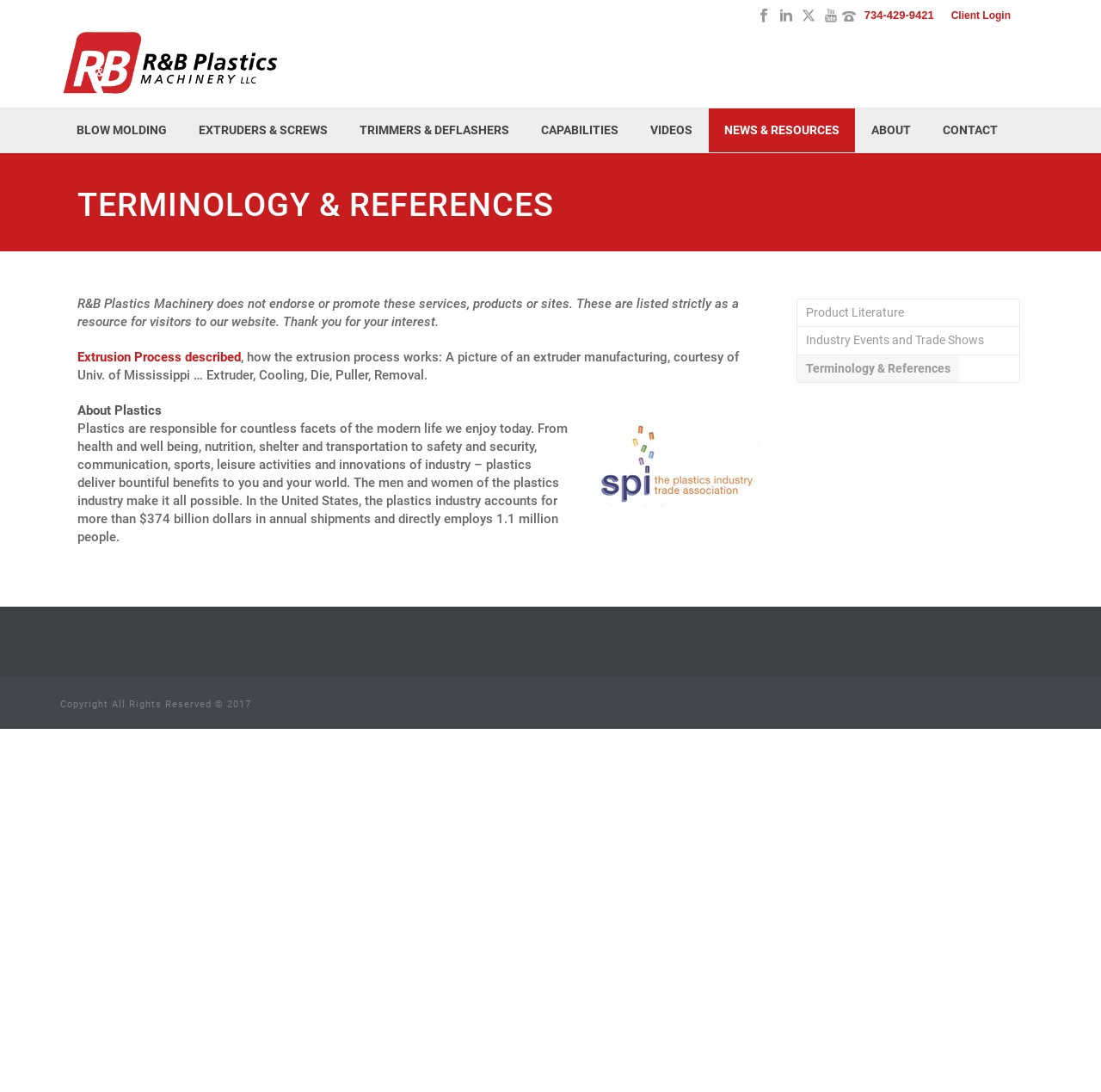Please specify the bounding box coordinates in the format (top-left x, top-left y, bottom-right x, bottom-right y), with values ranging from 0 to 1. Identify the bounding box for the UI component described as follows: Contact

[0.842, 0.099, 0.92, 0.139]